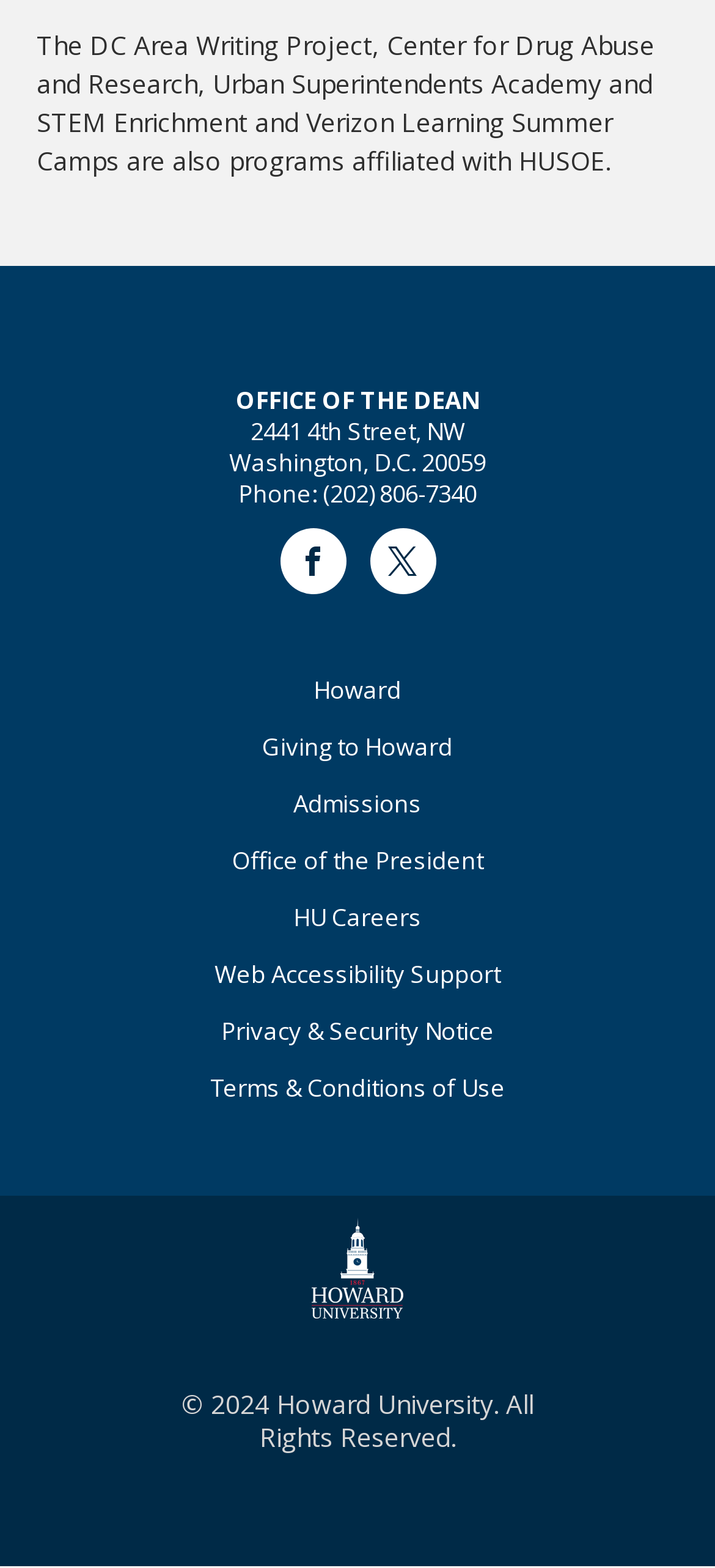Given the element description, predict the bounding box coordinates in the format (top-left x, top-left y, bottom-right x, bottom-right y). Make sure all values are between 0 and 1. Here is the element description: Privacy & Security Notice

[0.309, 0.646, 0.691, 0.667]